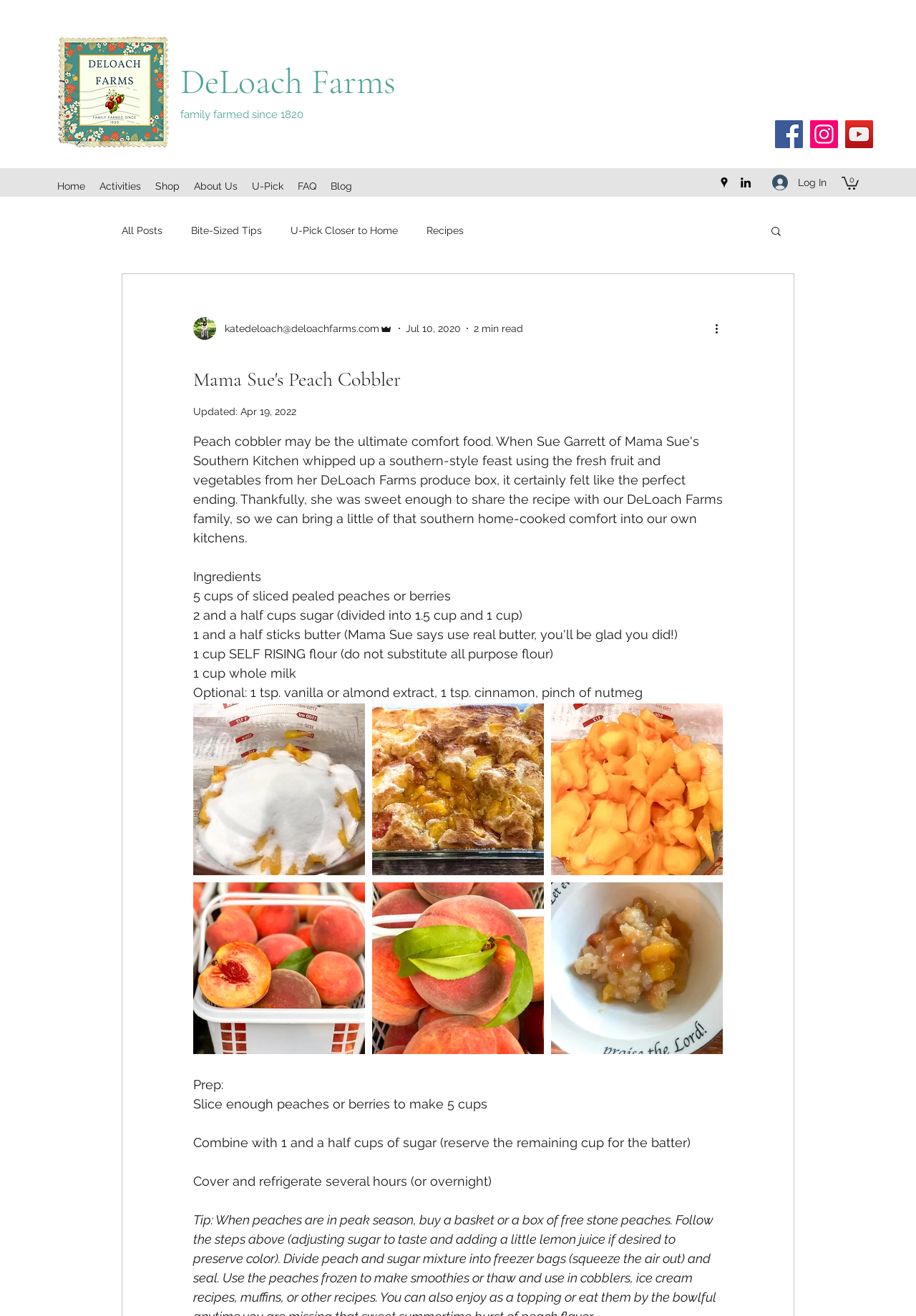Please identify the bounding box coordinates of the element's region that should be clicked to execute the following instruction: "Click the Facebook link". The bounding box coordinates must be four float numbers between 0 and 1, i.e., [left, top, right, bottom].

[0.846, 0.091, 0.877, 0.113]